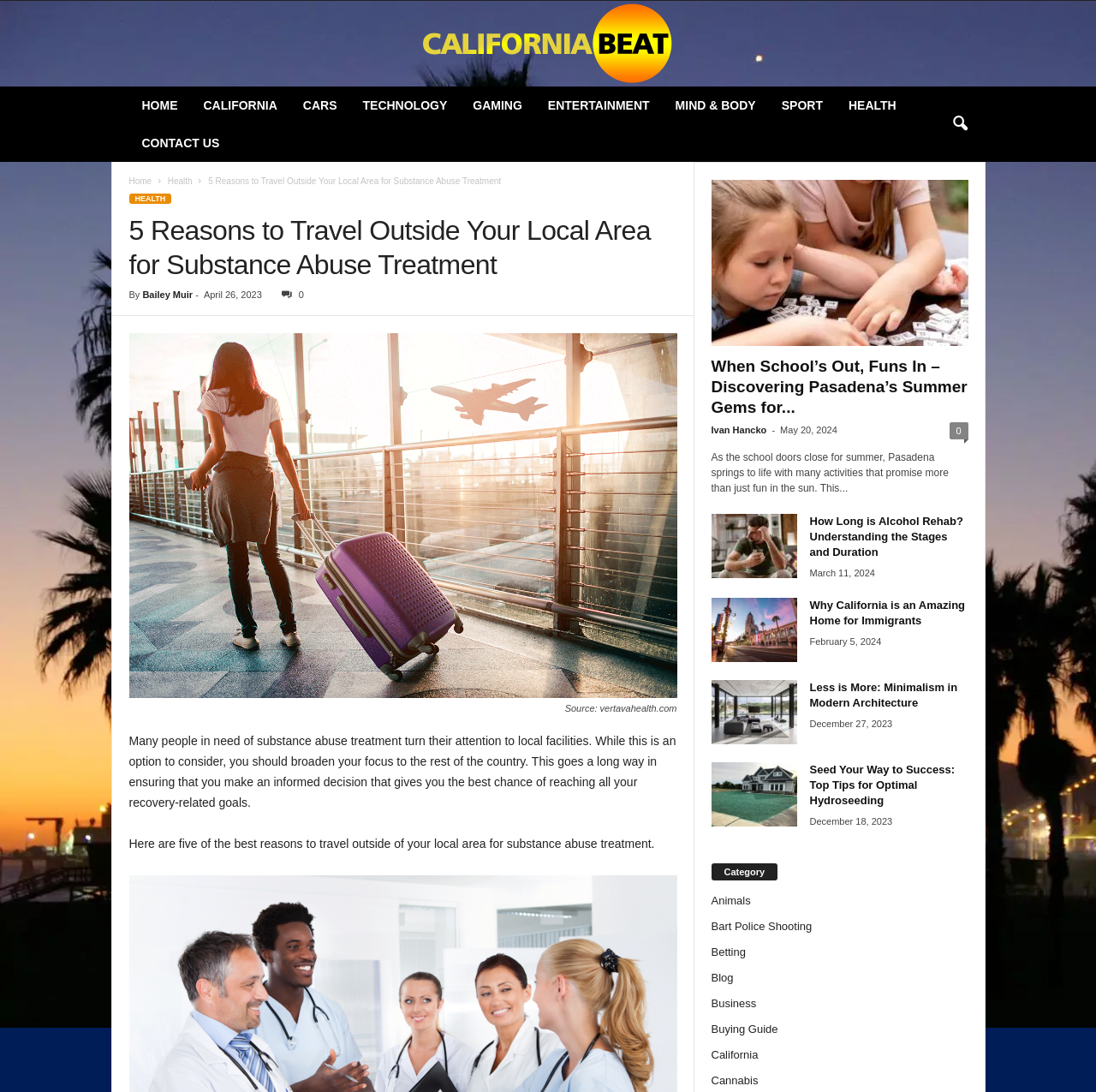How many images are on the webpage?
Please provide a detailed and comprehensive answer to the question.

I counted the number of image elements on the webpage, and found seven of them.